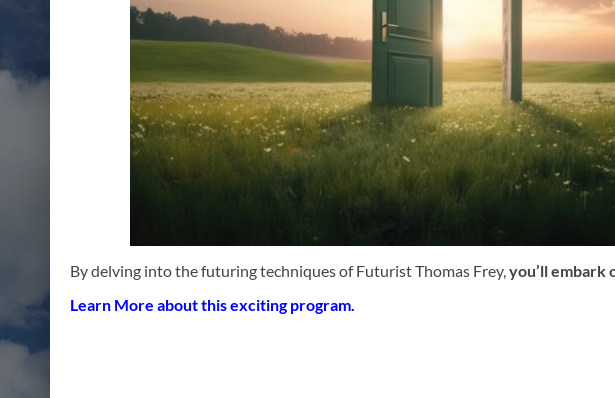Who is the Futurist associated with the program mentioned in the image?
Answer the question with a single word or phrase by looking at the picture.

Thomas Frey